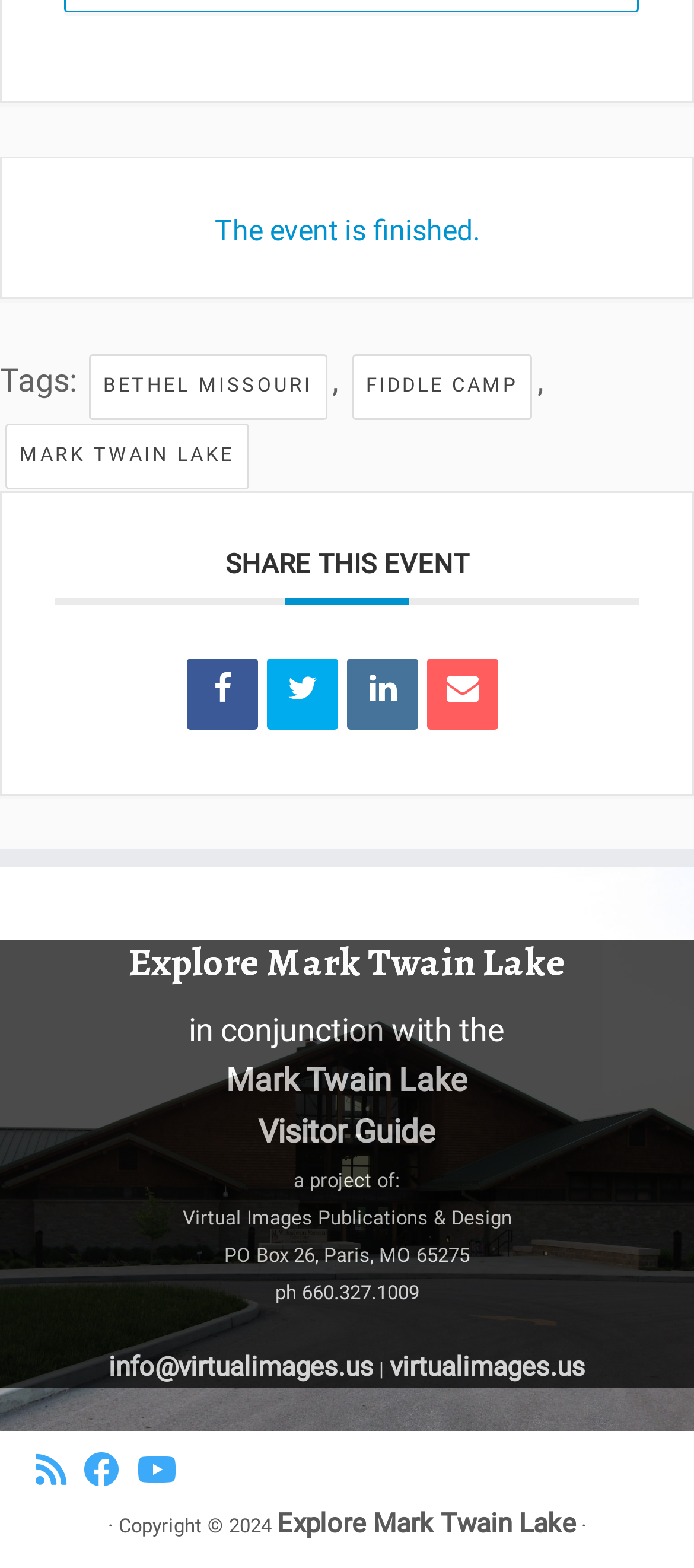Find the bounding box coordinates of the element's region that should be clicked in order to follow the given instruction: "Share this event on Facebook". The coordinates should consist of four float numbers between 0 and 1, i.e., [left, top, right, bottom].

[0.385, 0.419, 0.487, 0.465]